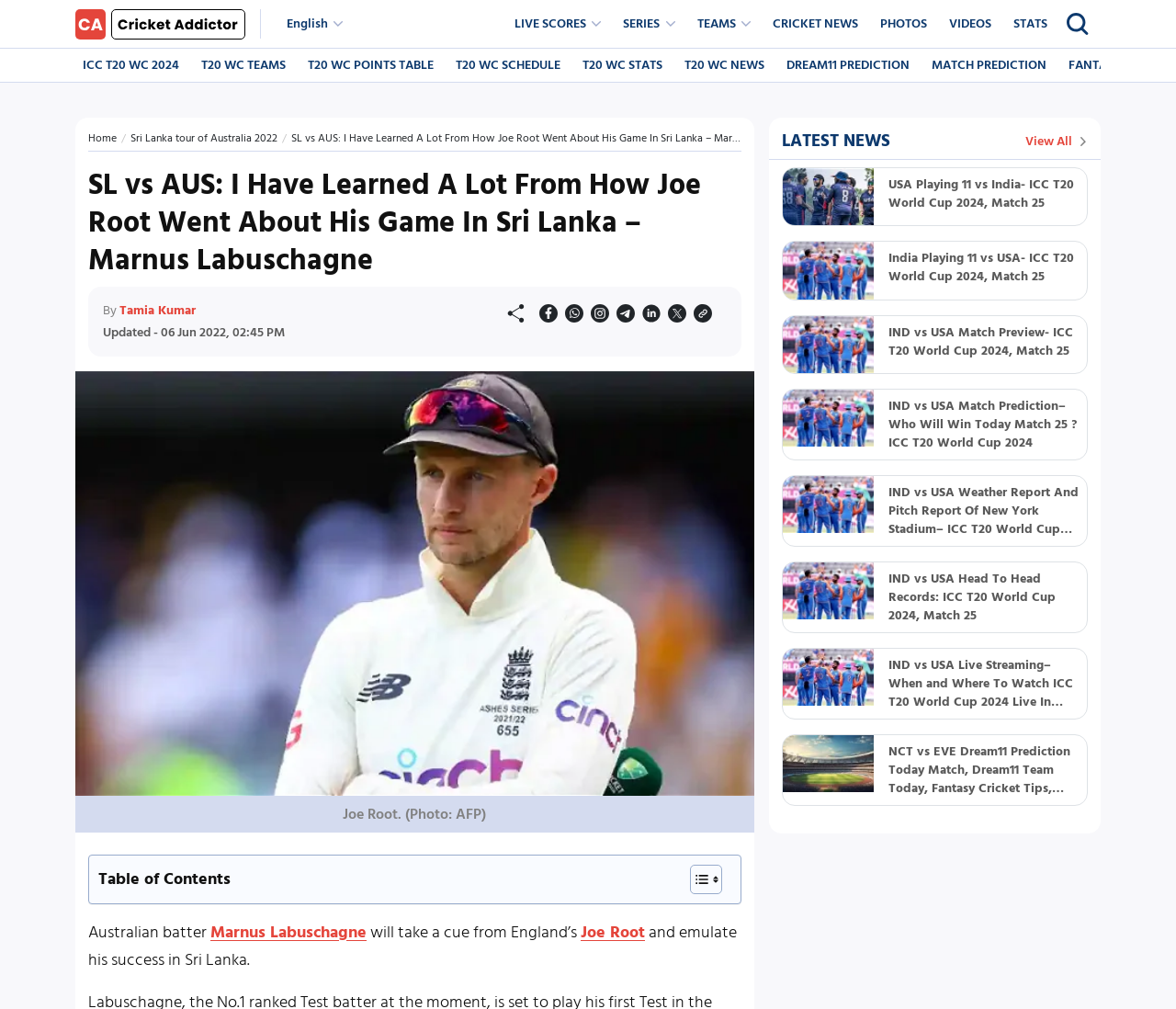Offer a thorough description of the webpage.

The webpage is about cricket news, specifically an article about Australian batter Marnus Labuschagne learning from England's Joe Root's game in Sri Lanka. At the top, there is a logo and a navigation menu with buttons for "LIVE SCORES", "SERIES", "TEAMS", and links to "CRICKET NEWS", "PHOTOS", "VIDEOS", and "STATS". Below the navigation menu, there are links to ICC T20 WC 2024-related topics, such as teams, points table, schedule, stats, and news.

The main article is titled "SL vs AUS: I Have Learned A Lot From How Joe Root Went About His Game In Sri Lanka – Marnus Labuschagne" and has a heading with the same title. The article is written by Tamia Kumar and was updated on June 6, 2022. There are several images of Joe Root, including a large one in the middle of the article.

Below the main article, there is a section titled "LATEST NEWS" with several articles about cricket, including match previews, predictions, and head-to-head records. Each article has a heading, a link to the full article, and an image of the relevant cricket team.